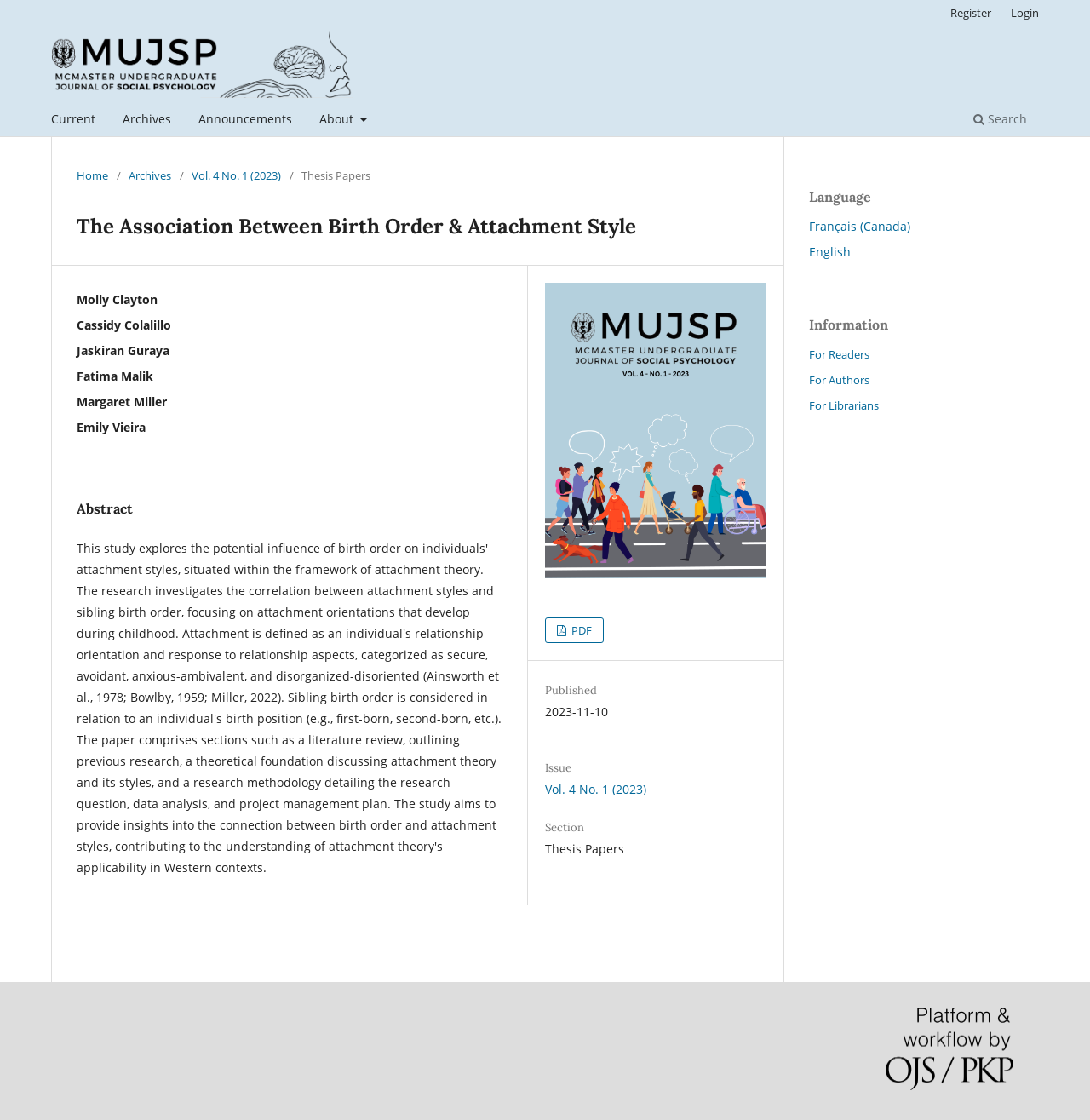Respond with a single word or phrase for the following question: 
Who are the authors of the article?

Molly Clayton, Cassidy Colalillo, Jaskiran Guraya, Fatima Malik, Margaret Miller, Emily Vieira